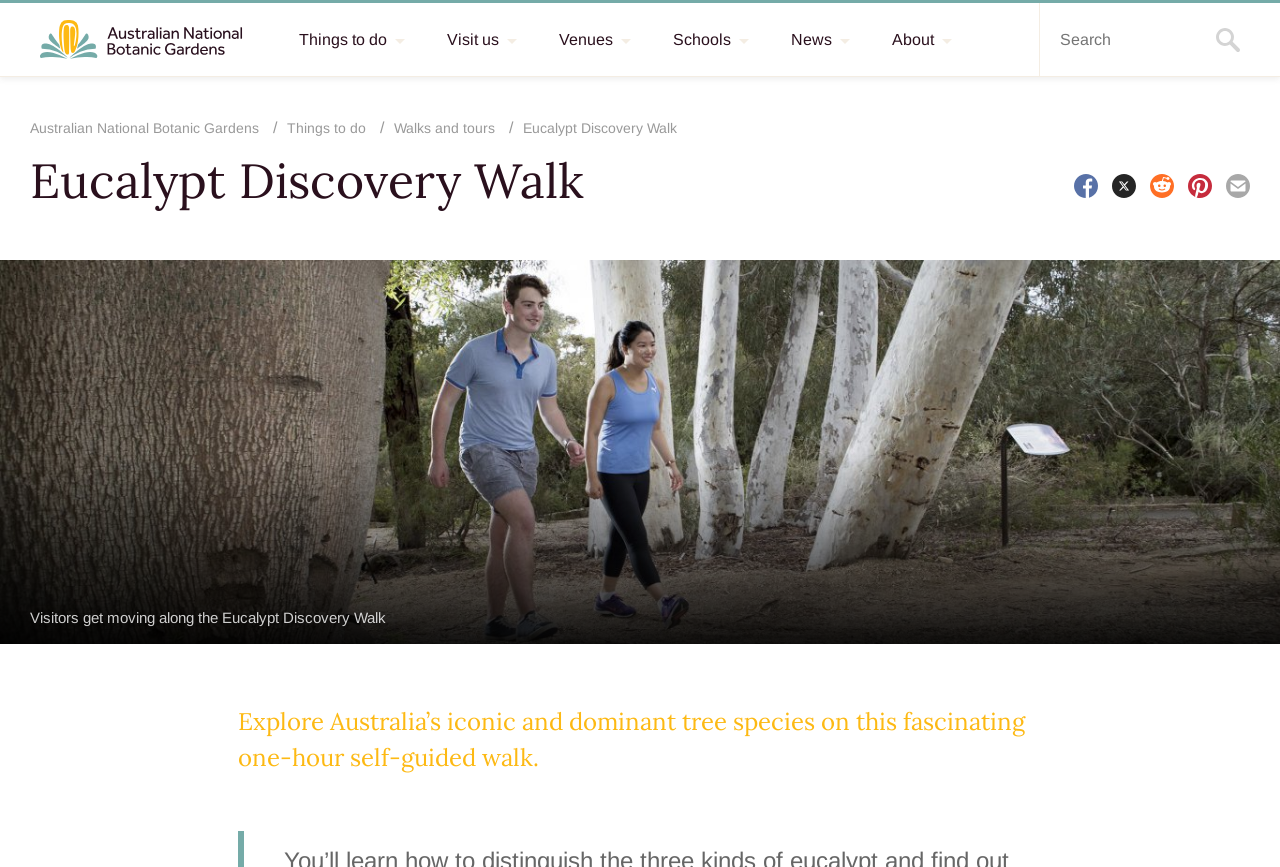Pinpoint the bounding box coordinates of the element you need to click to execute the following instruction: "Search for something". The bounding box should be represented by four float numbers between 0 and 1, in the format [left, top, right, bottom].

[0.812, 0.003, 0.943, 0.088]